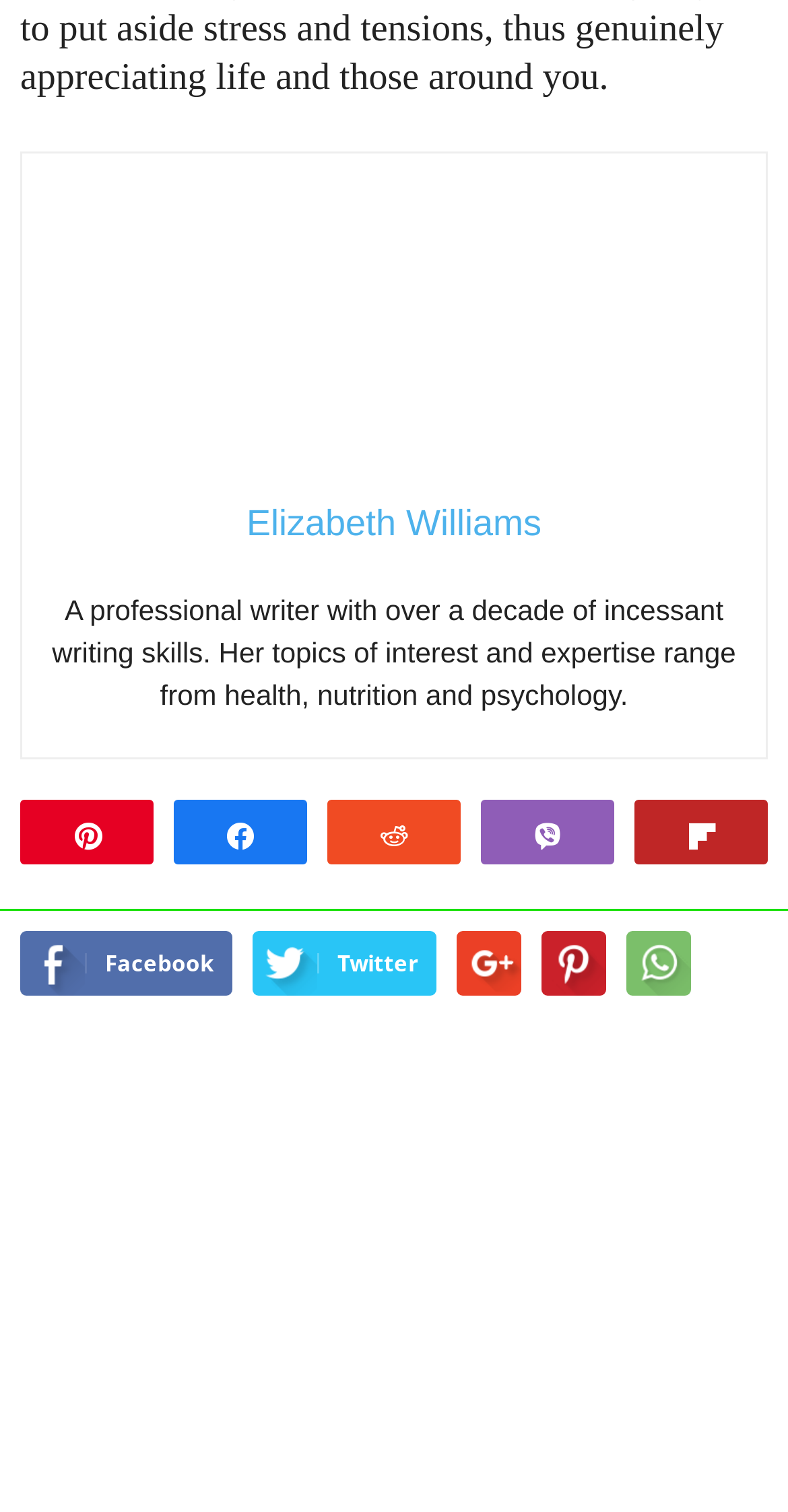Please locate the clickable area by providing the bounding box coordinates to follow this instruction: "View Elizabeth Williams' profile".

[0.313, 0.333, 0.687, 0.359]